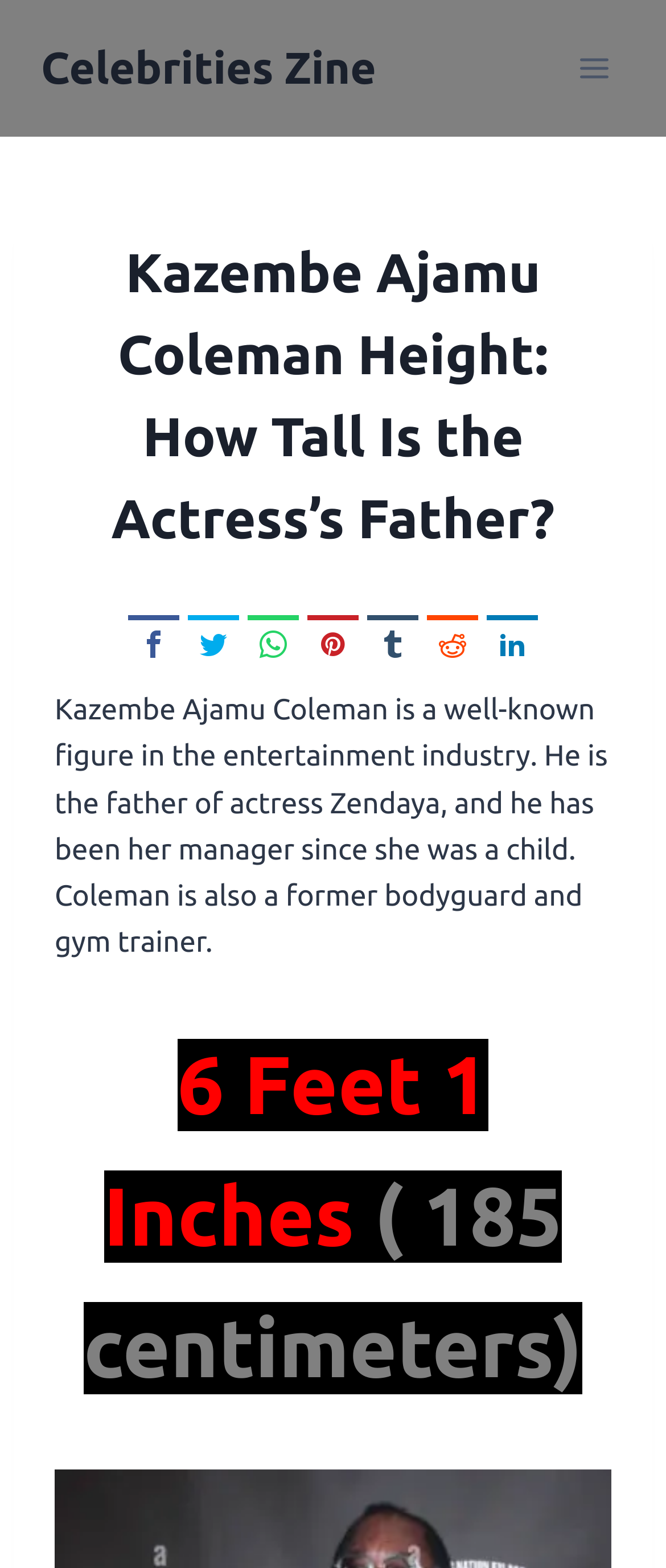From the webpage screenshot, identify the region described by Celebrities Zine. Provide the bounding box coordinates as (top-left x, top-left y, bottom-right x, bottom-right y), with each value being a floating point number between 0 and 1.

[0.062, 0.027, 0.565, 0.061]